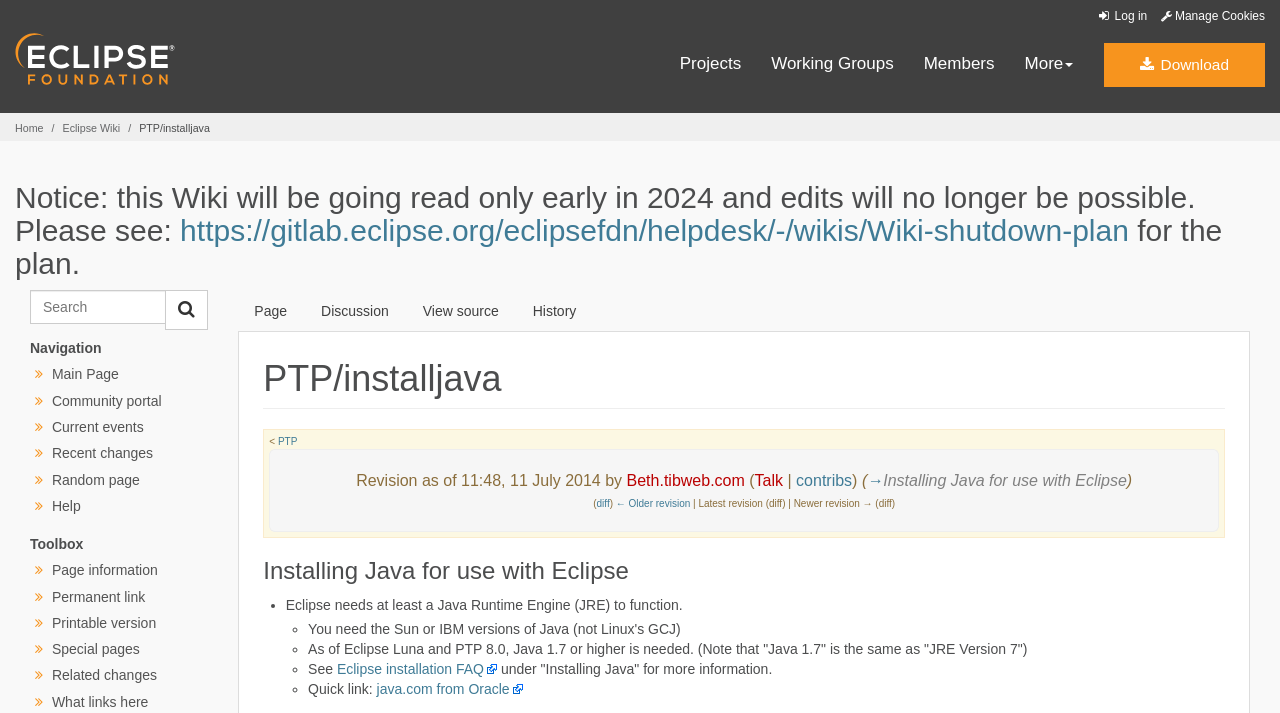Explain the features and main sections of the webpage comprehensively.

The webpage is titled "PTP/installjava - Eclipsepedia" and has a logo of Eclipse.org at the top left corner. Below the logo, there are several links, including "Log in", "Manage Cookies", and "Download". 

To the right of the logo, there is a navigation menu with links to "Projects", "Working Groups", "Members", and "More". Below this menu, there is a breadcrumbs section with links to "Home" and "Eclipse Wiki". The title "PTP/installjava" is displayed prominently, followed by a notice about the wiki going read-only in 2024.

Below the notice, there is a search box and a navigation section with links to "Main Page", "Community portal", "Current events", and more. There is also a toolbox section with links to "Page information", "Permanent link", and other related pages.

The main content of the page is divided into tabs, with the "Page" tab currently selected. The content of the page is about installing Java for use with Eclipse, and it includes a heading, a revision history, and a section with bullet points explaining the requirements for Java. There are also links to related pages, such as the Eclipse installation FAQ and the Oracle Java website.